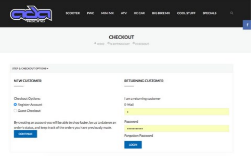Where is the 'LOGIN' button located?
Based on the image, answer the question with as much detail as possible.

The 'LOGIN' button is prominently displayed at the bottom of the checkout page, encouraging users to sign in and finish their purchase process.